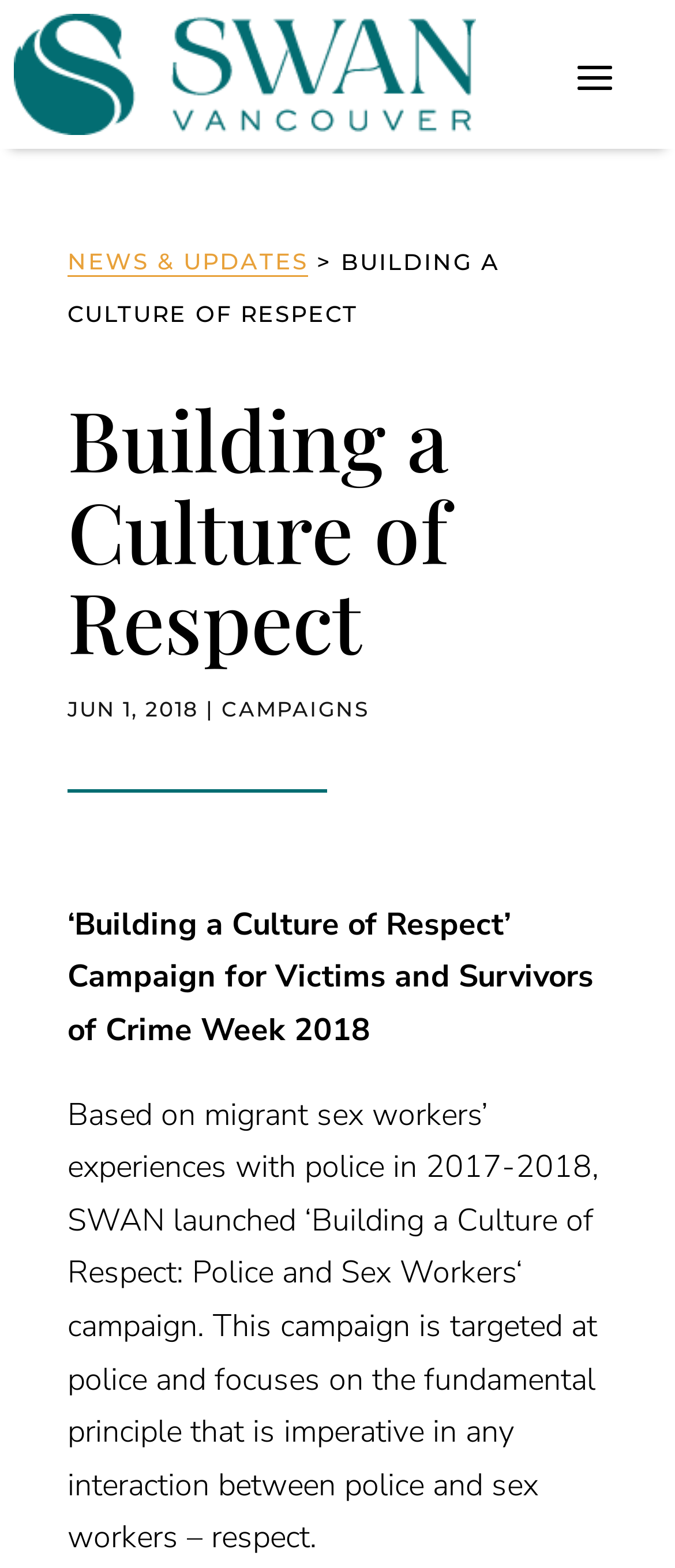Extract the bounding box coordinates for the UI element described as: "News & Updates".

[0.1, 0.157, 0.456, 0.177]